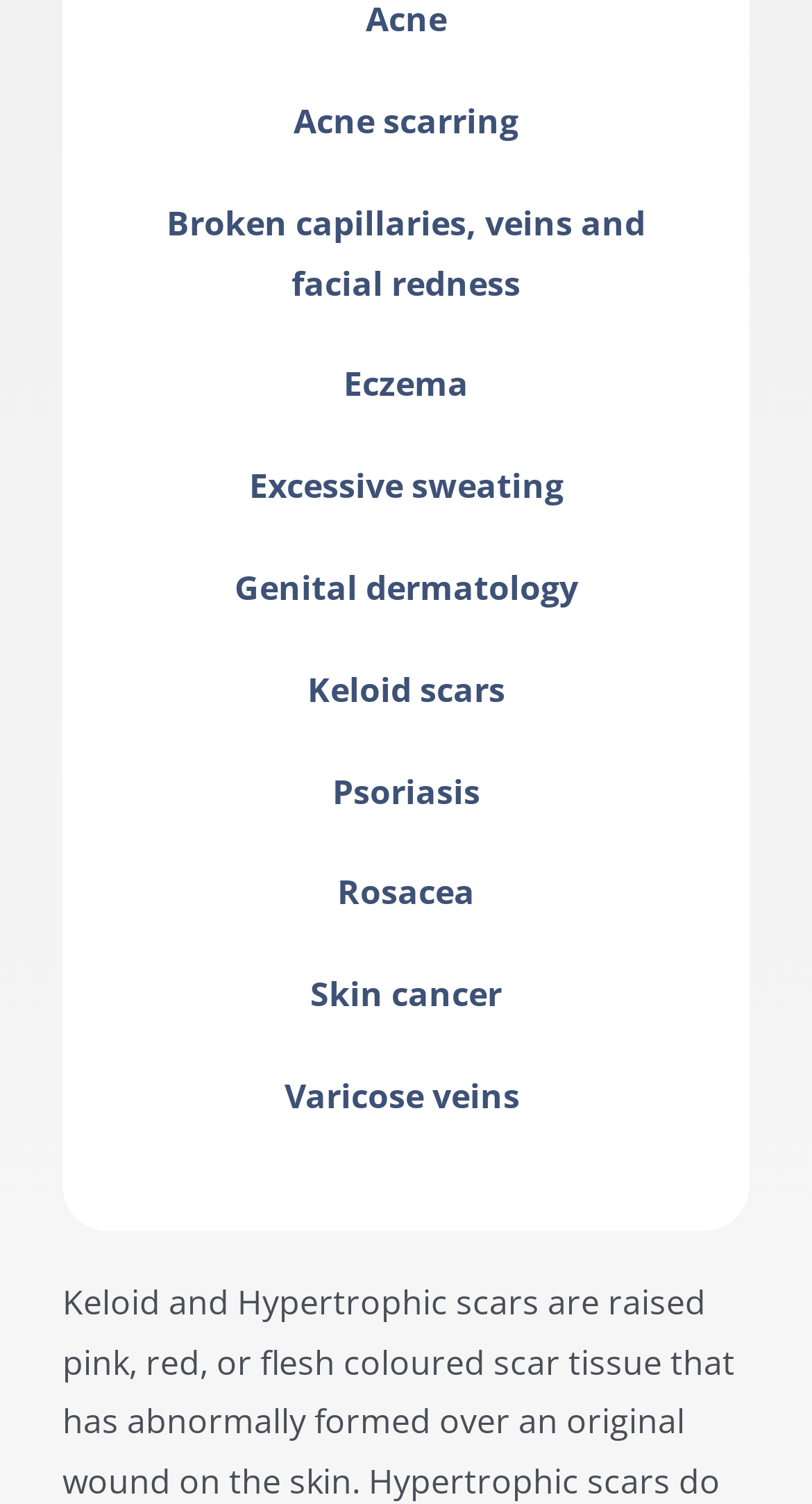Determine the bounding box coordinates of the clickable region to execute the instruction: "Learn about eczema". The coordinates should be four float numbers between 0 and 1, denoted as [left, top, right, bottom].

[0.423, 0.24, 0.577, 0.271]